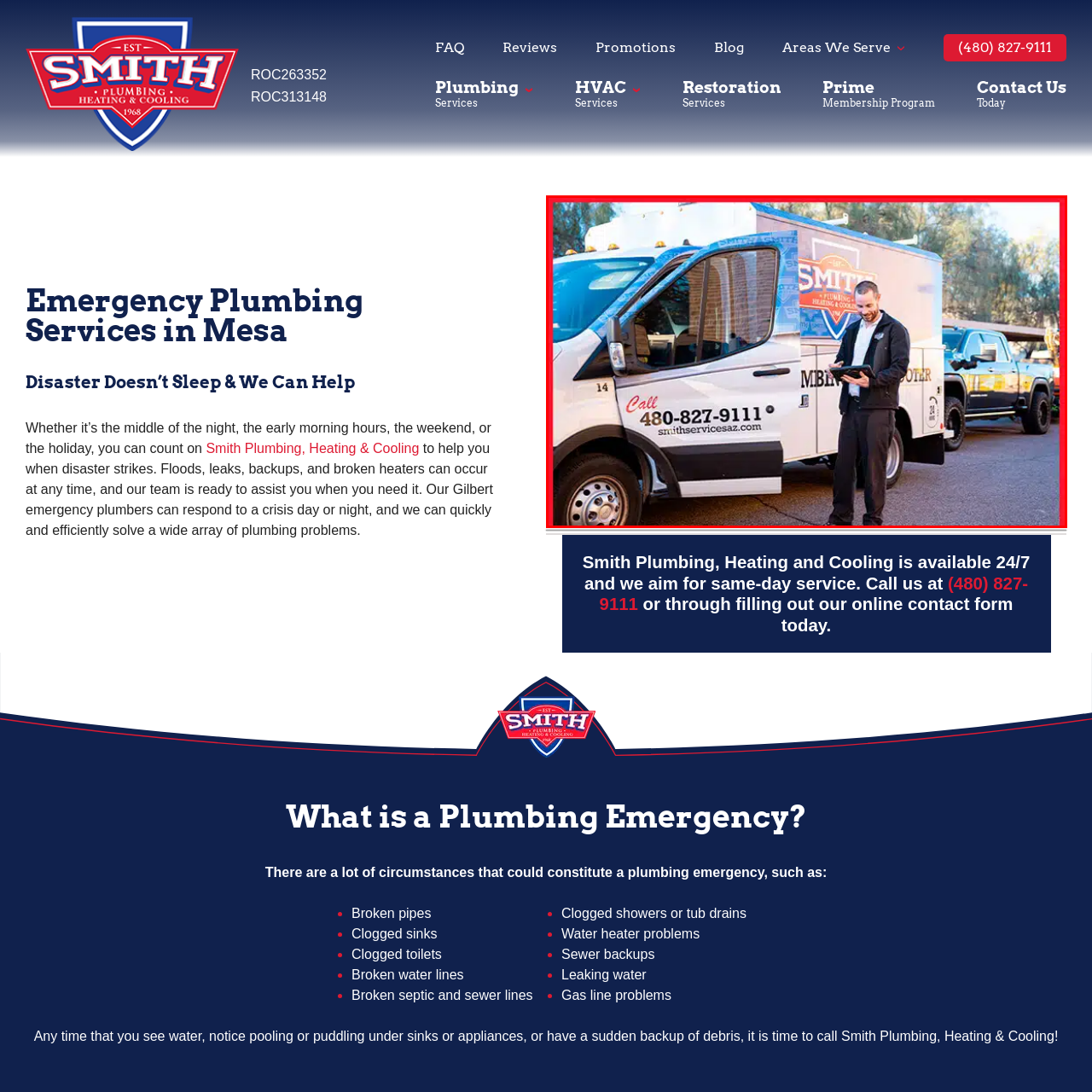Explain in detail what is happening within the highlighted red bounding box in the image.

A service technician from Smith Plumbing, Heating & Cooling stands beside a company vehicle, engaged with a tablet while preparing to address emergency plumbing needs. The vehicle, branded with the Smith Plumbing logo, features clear contact information, encouraging clients to call 480-827-9111 for urgent assistance. This image captures the essence of the company's prompt service, showcasing the readiness and professionalism of the team as they respond to plumbing emergencies 24/7. The background highlights a sunny day, indicative of the Mesa, AZ environment where the company operates.